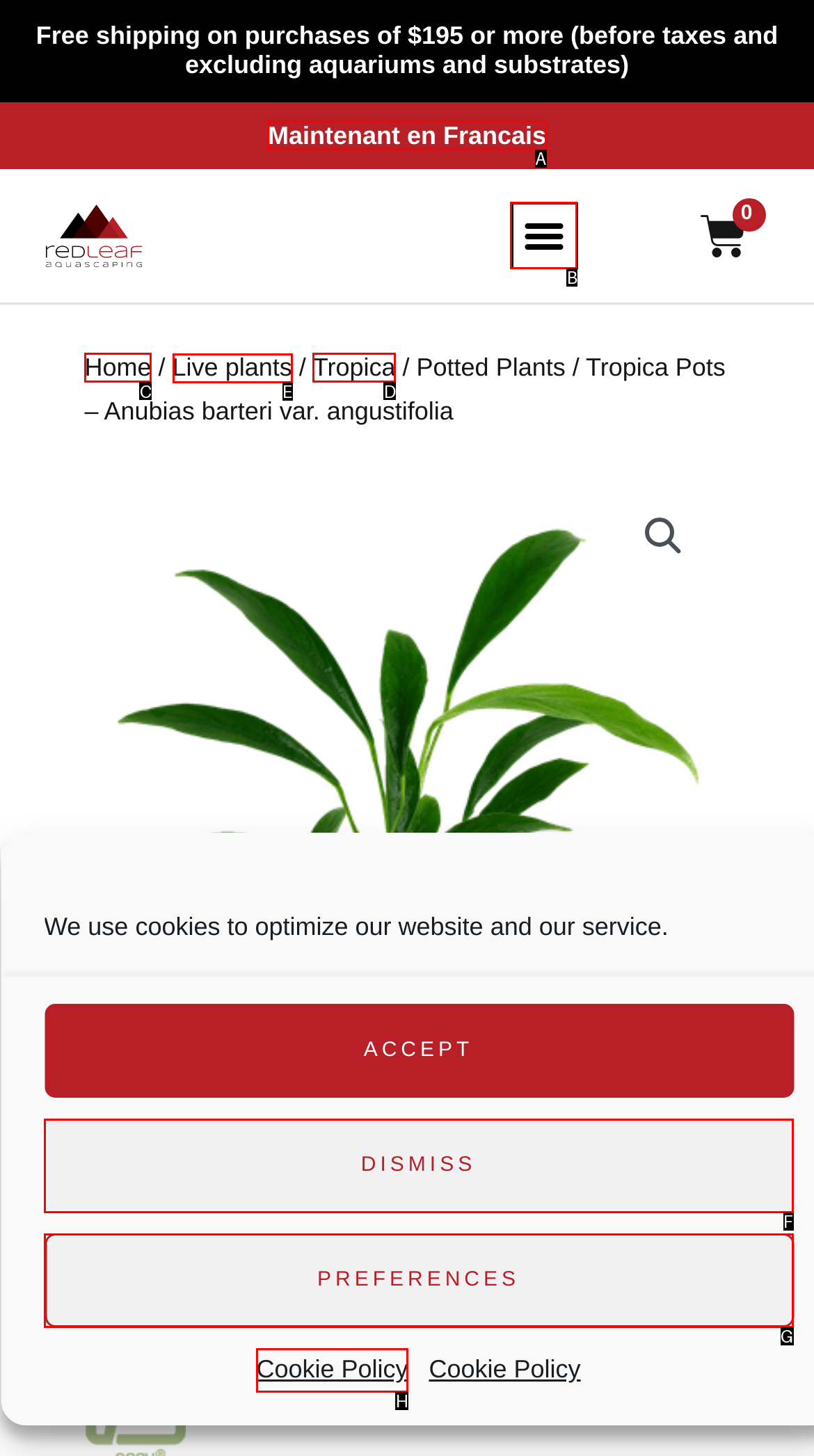Based on the choices marked in the screenshot, which letter represents the correct UI element to perform the task: View live plants?

E